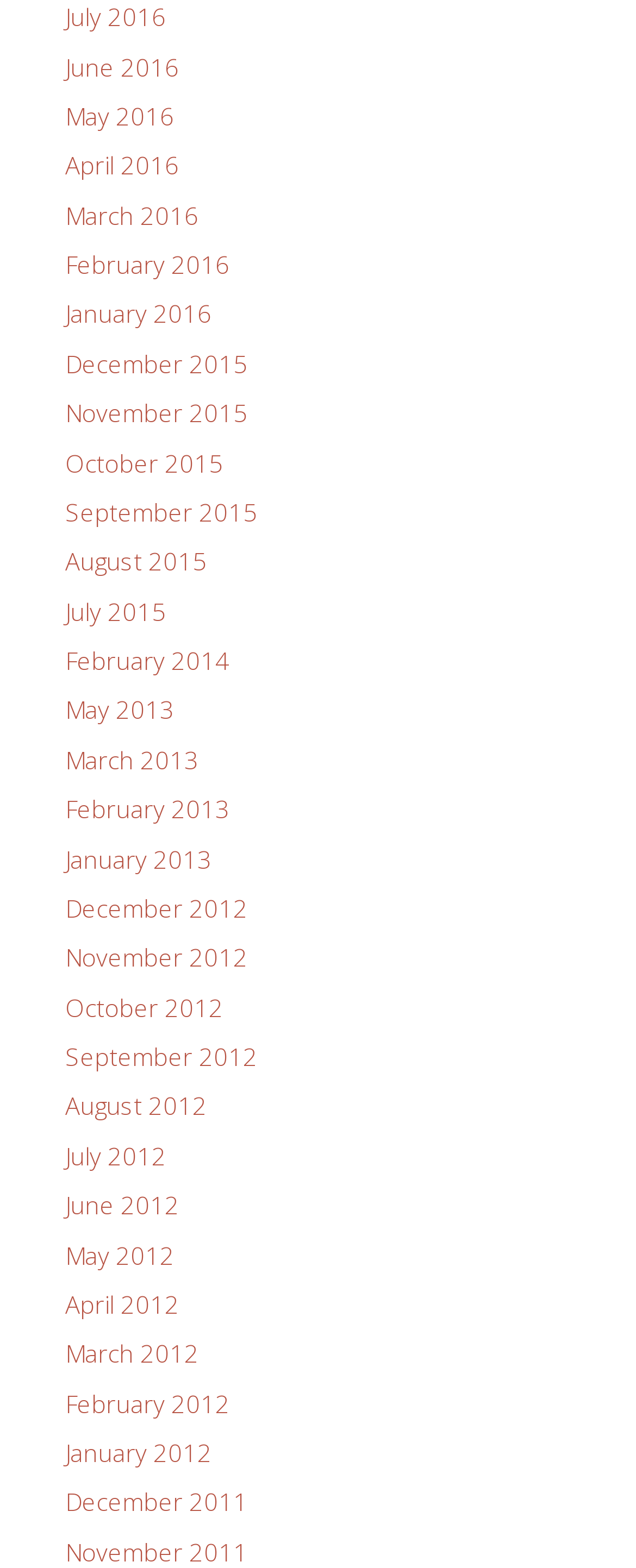How many months are listed on the webpage?
Answer the question in a detailed and comprehensive manner.

I counted the number of links on the webpage, each representing a month, and found 45 links.